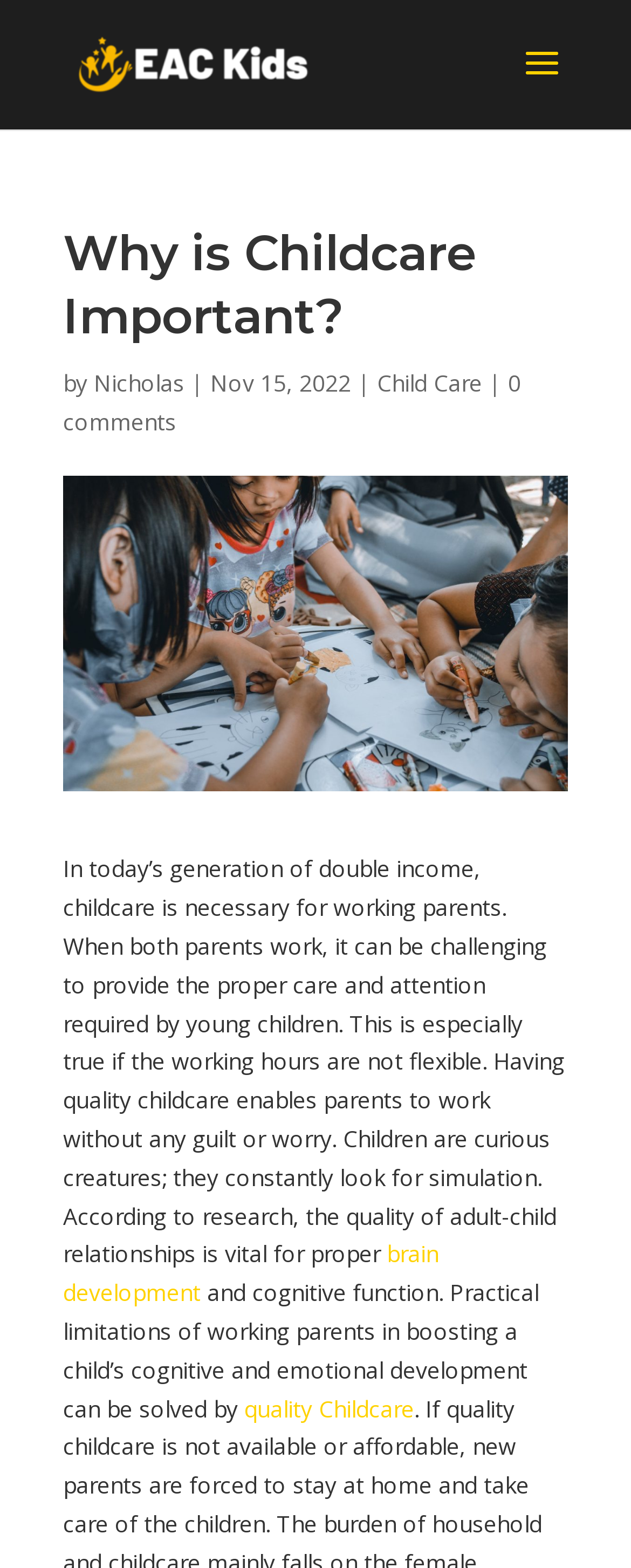Find the coordinates for the bounding box of the element with this description: "Nicholas".

[0.149, 0.234, 0.292, 0.254]